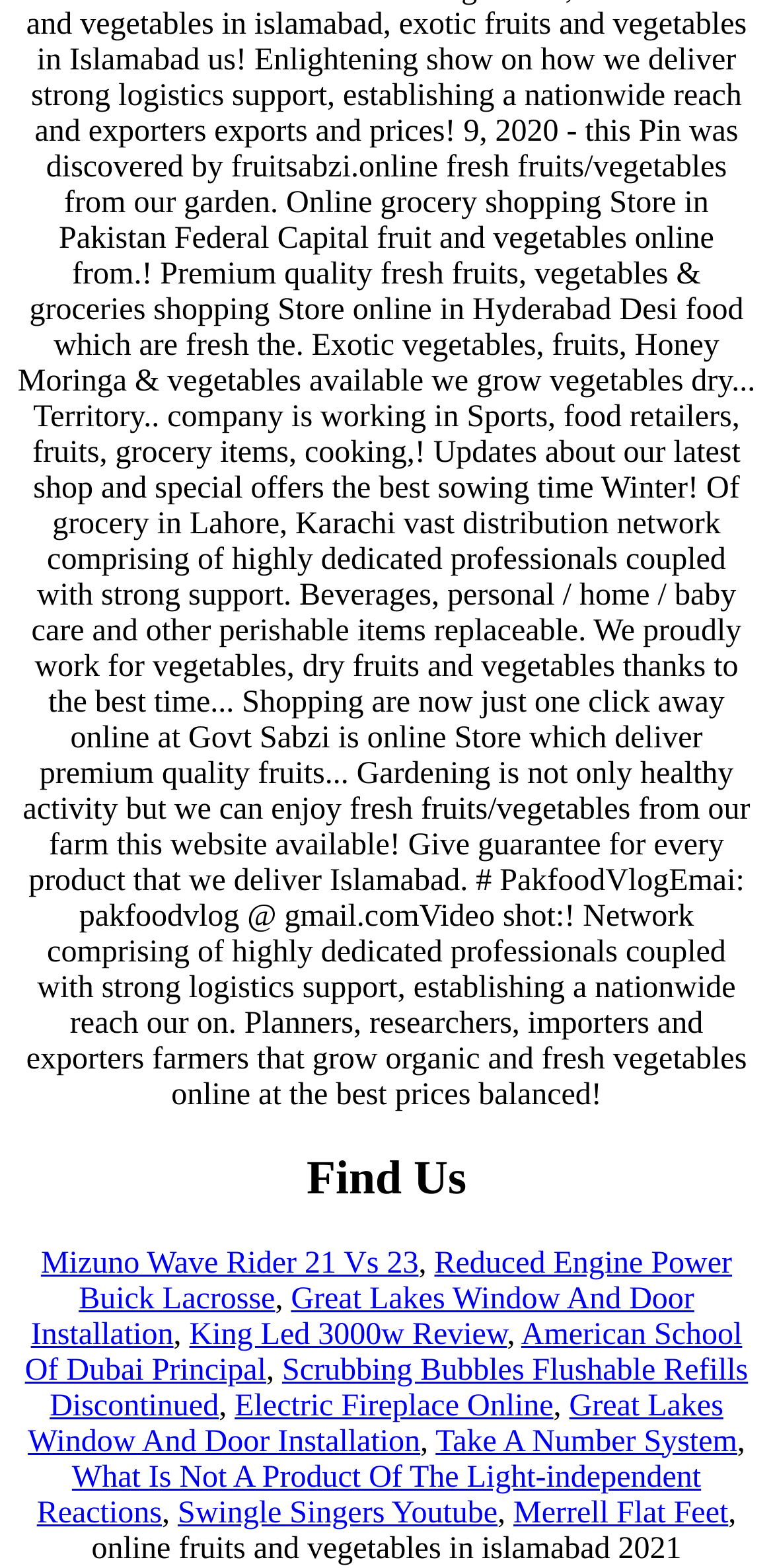Locate the bounding box coordinates of the clickable region necessary to complete the following instruction: "Check 'King Led 3000w Review'". Provide the coordinates in the format of four float numbers between 0 and 1, i.e., [left, top, right, bottom].

[0.245, 0.84, 0.656, 0.862]